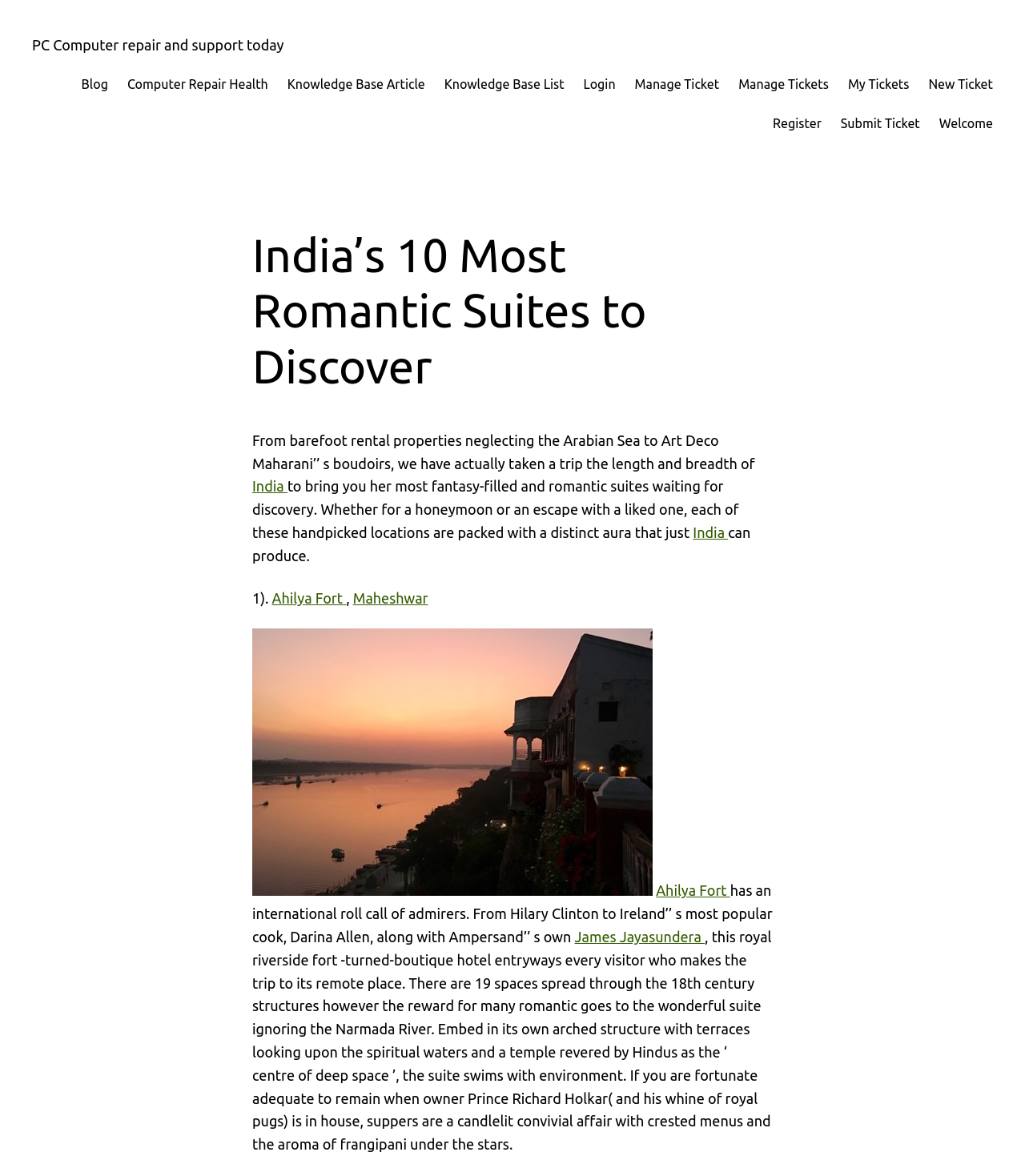Specify the bounding box coordinates of the region I need to click to perform the following instruction: "Visit the 'Computer Repair Health' page". The coordinates must be four float numbers in the range of 0 to 1, i.e., [left, top, right, bottom].

[0.124, 0.063, 0.261, 0.081]